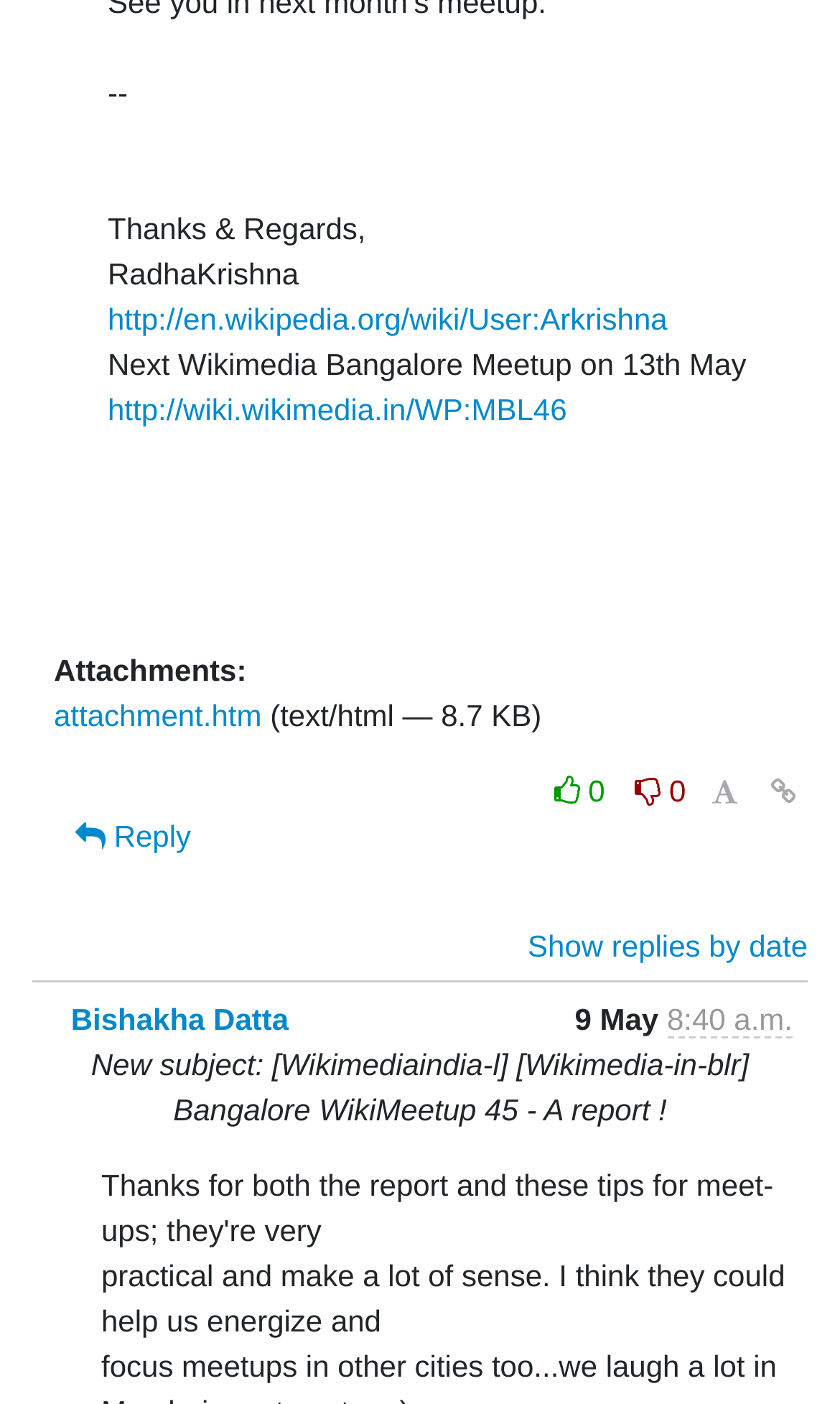Consider the image and give a detailed and elaborate answer to the question: 
What is the subject of the email?

The answer can be found in the StaticText element with the text 'New subject: [Wikimediaindia-l] [Wikimedia-in-blr] Bangalore WikiMeetup 45 - A report!' inside the LayoutTable element.